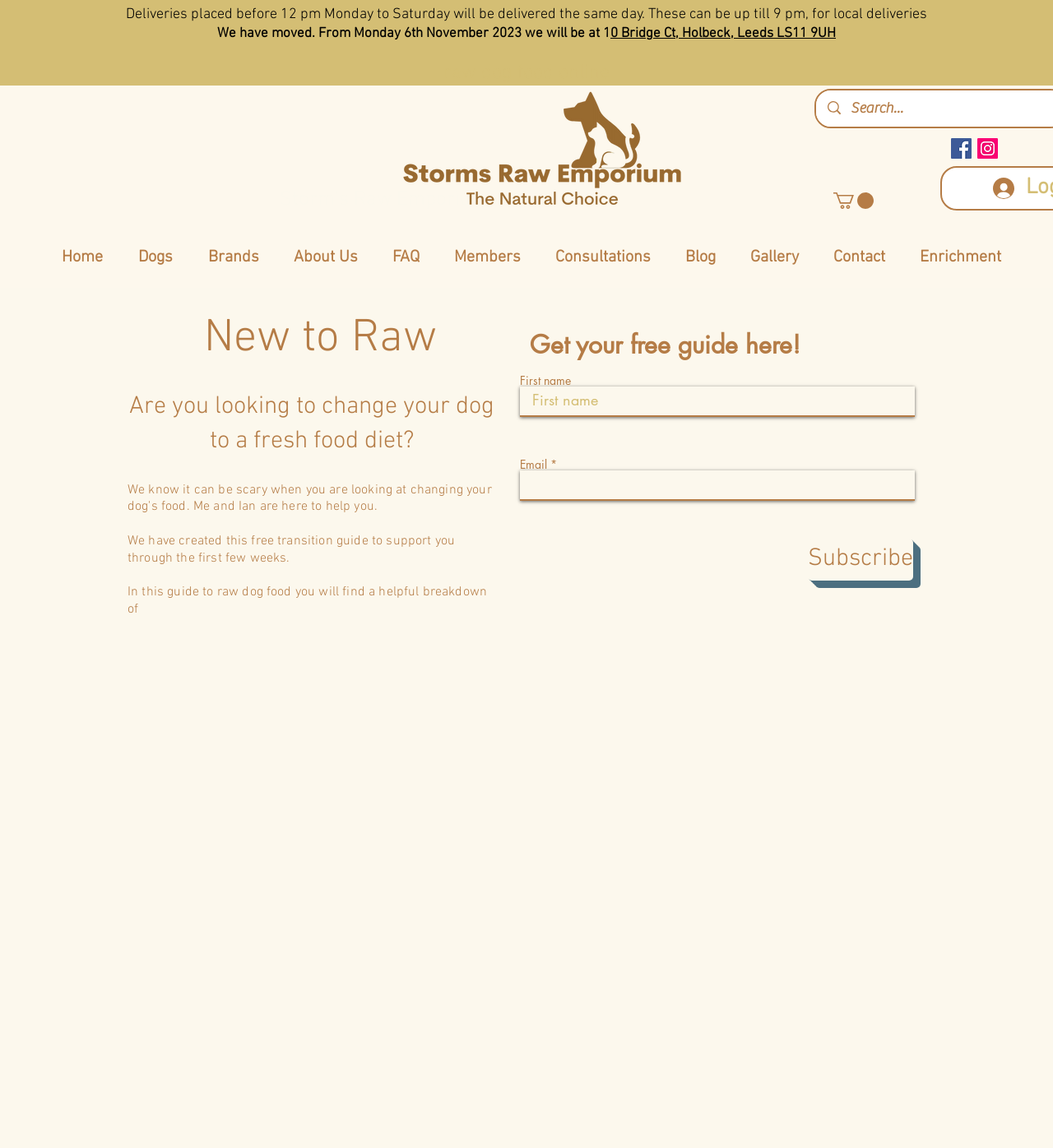Please specify the bounding box coordinates in the format (top-left x, top-left y, bottom-right x, bottom-right y), with all values as floating point numbers between 0 and 1. Identify the bounding box of the UI element described by: name="email" placeholder=""

[0.494, 0.409, 0.869, 0.436]